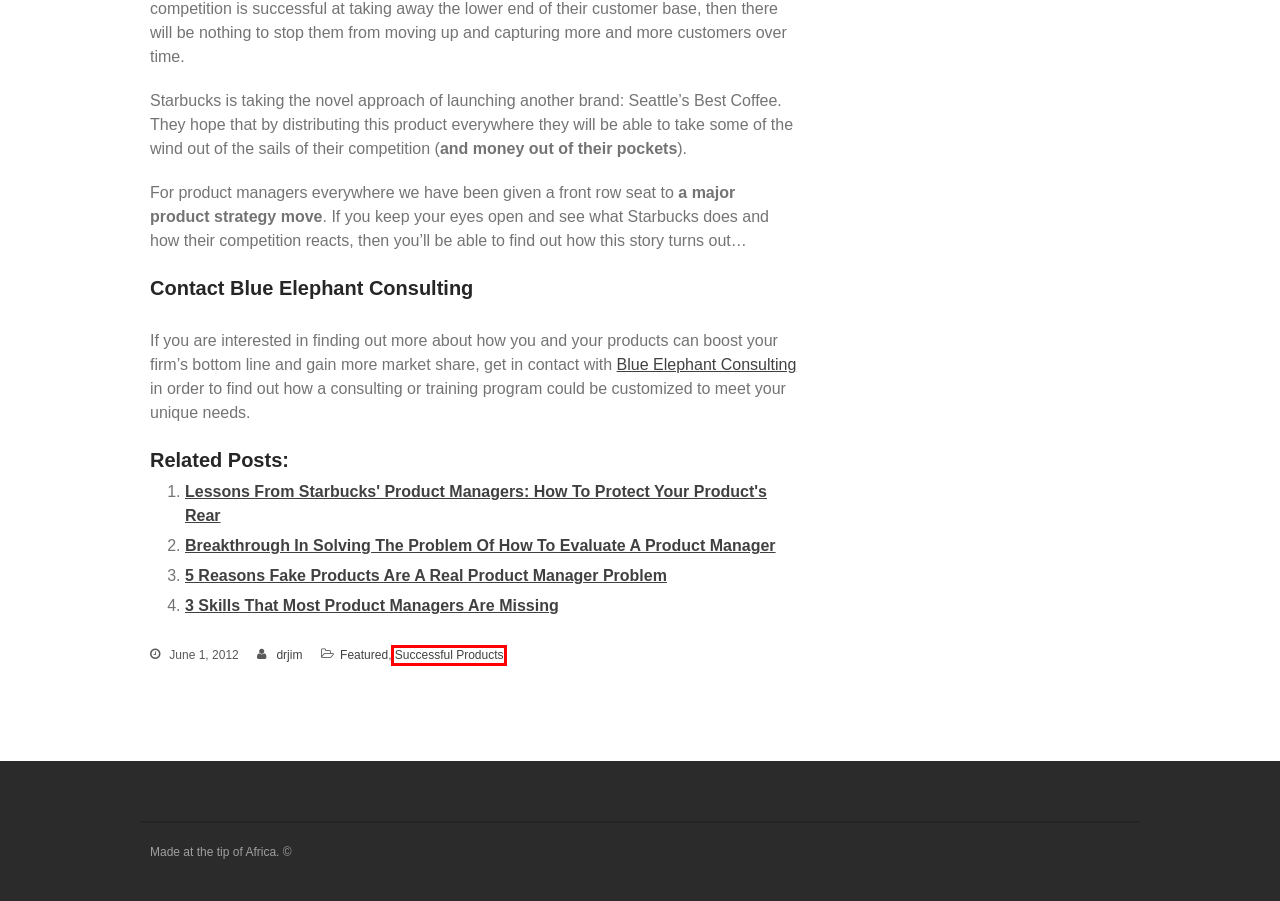Analyze the screenshot of a webpage that features a red rectangle bounding box. Pick the webpage description that best matches the new webpage you would see after clicking on the element within the red bounding box. Here are the candidates:
A. Featured Archives - Blue Elephant Consulting
B. Product Manager Tactics: Bringing In A Price Fighter - The Accidental Product Manager
C. Projects - Blue Elephant Consulting
D. Breakthrough In Solving The Problem Of How To Evaluate A Product Manager - Blue Elephant Consulting
E. Successful Products Archives - Blue Elephant Consulting
F. Contact - Blue Elephant Consulting
G. 5 Reasons Fake Products Are A Real Product Manager Problem - Blue Elephant Consulting
H. 3 Skills That Most Product Managers Are Missing - Blue Elephant Consulting

E